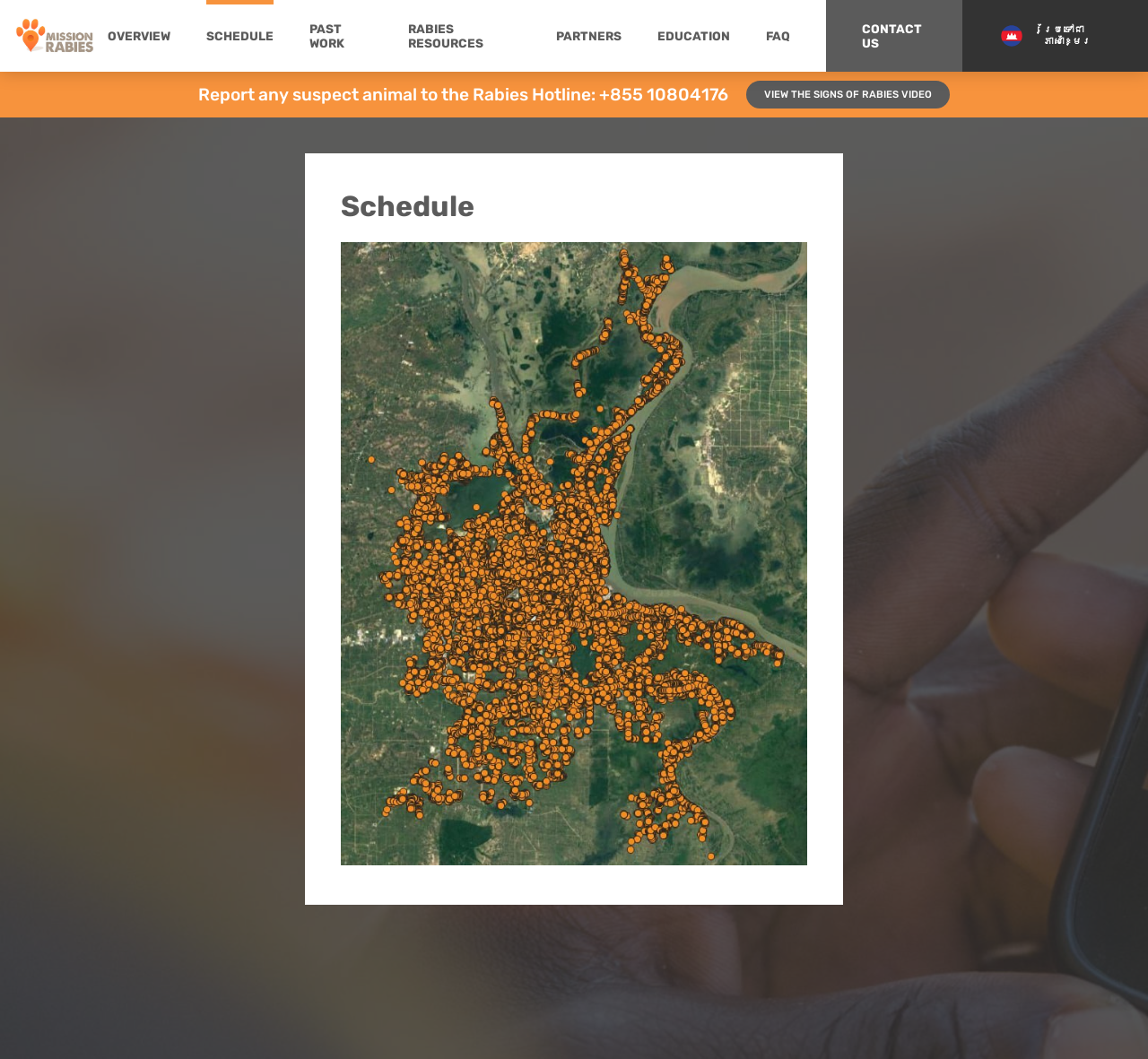Determine the coordinates of the bounding box for the clickable area needed to execute this instruction: "Click Cambodia Campaign link".

[0.0, 0.007, 0.094, 0.061]